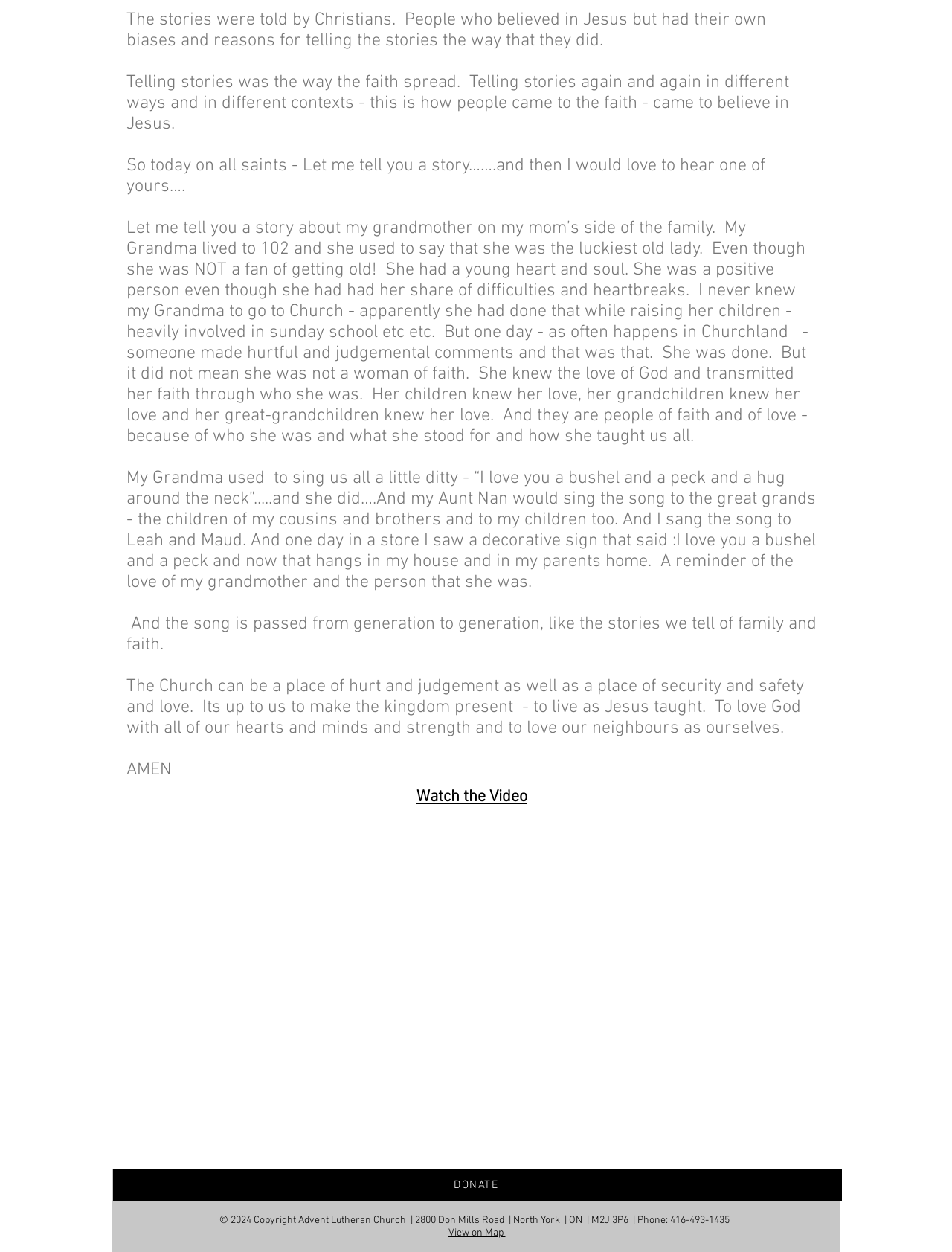Please analyze the image and give a detailed answer to the question:
What is the author's message about the Church?

The author's message is that the Church can be a place of hurt and judgement, but it's up to the people to make the kingdom present and live as Jesus taught, to love God and neighbors.